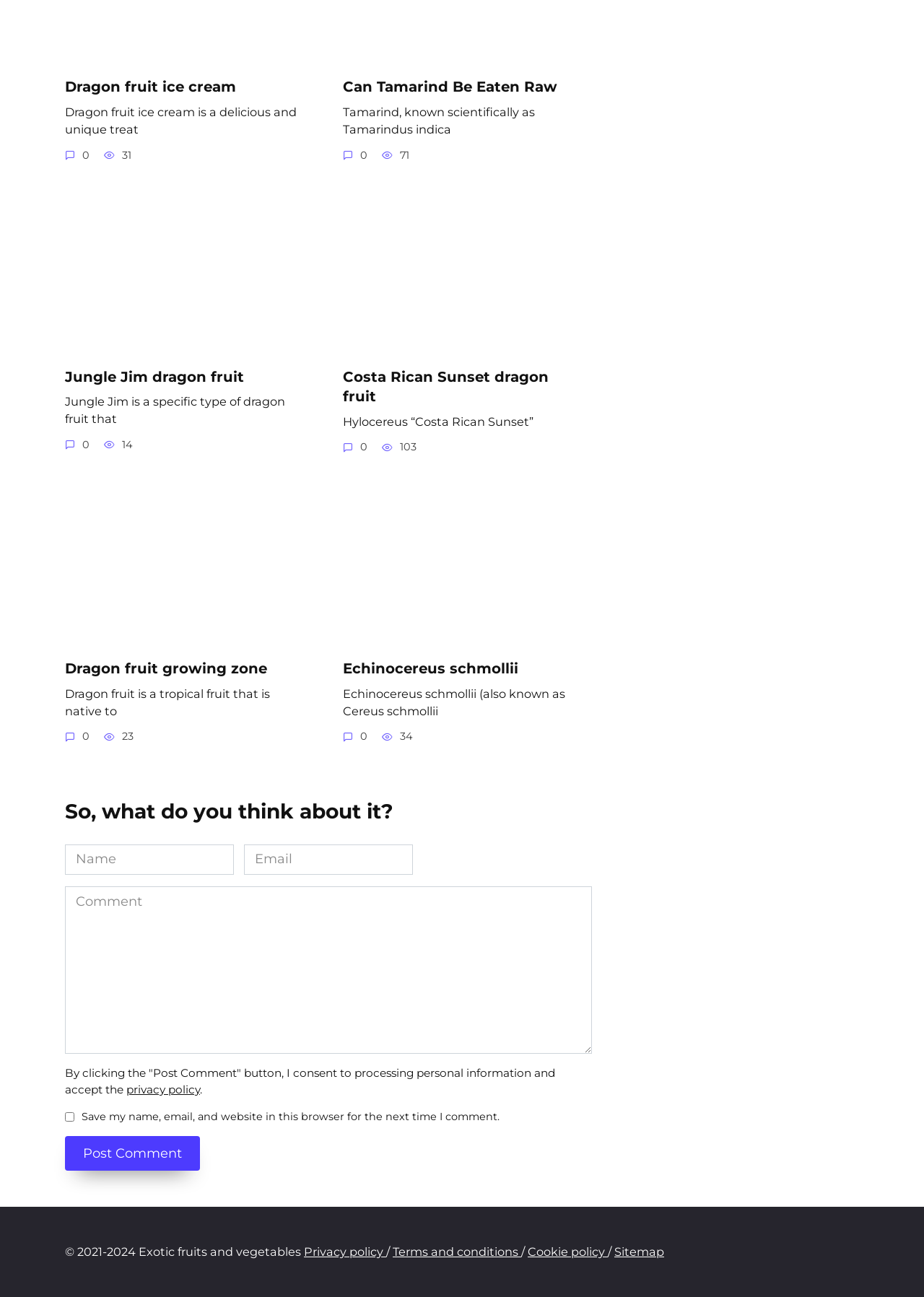Respond to the question with just a single word or phrase: 
How many types of dragon fruit are mentioned?

Three